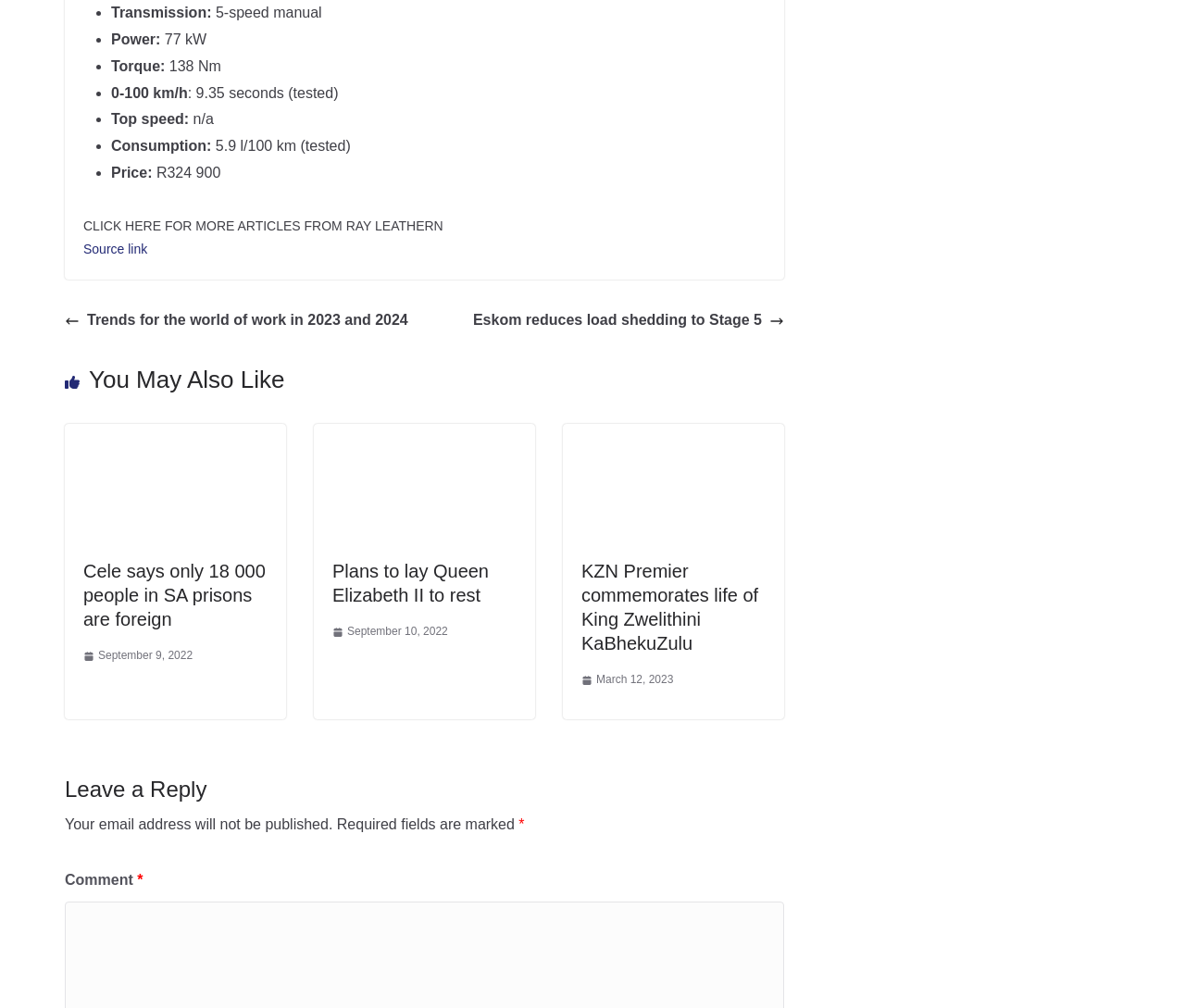Identify the bounding box coordinates of the area that should be clicked in order to complete the given instruction: "Read the article about trends for the world of work in 2023 and 2024". The bounding box coordinates should be four float numbers between 0 and 1, i.e., [left, top, right, bottom].

[0.055, 0.305, 0.344, 0.331]